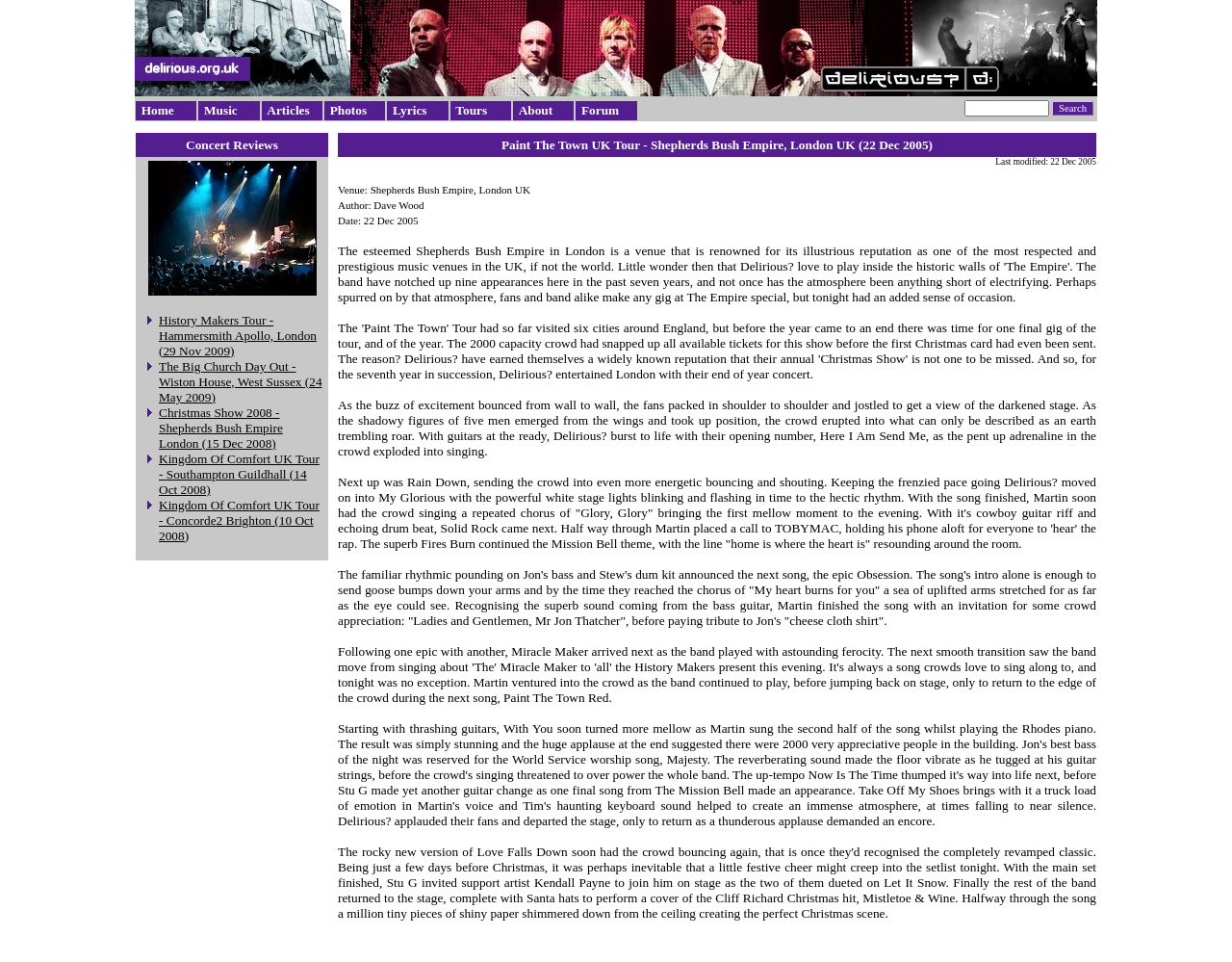Pinpoint the bounding box coordinates of the area that must be clicked to complete this instruction: "View concert reviews".

[0.148, 0.139, 0.229, 0.162]